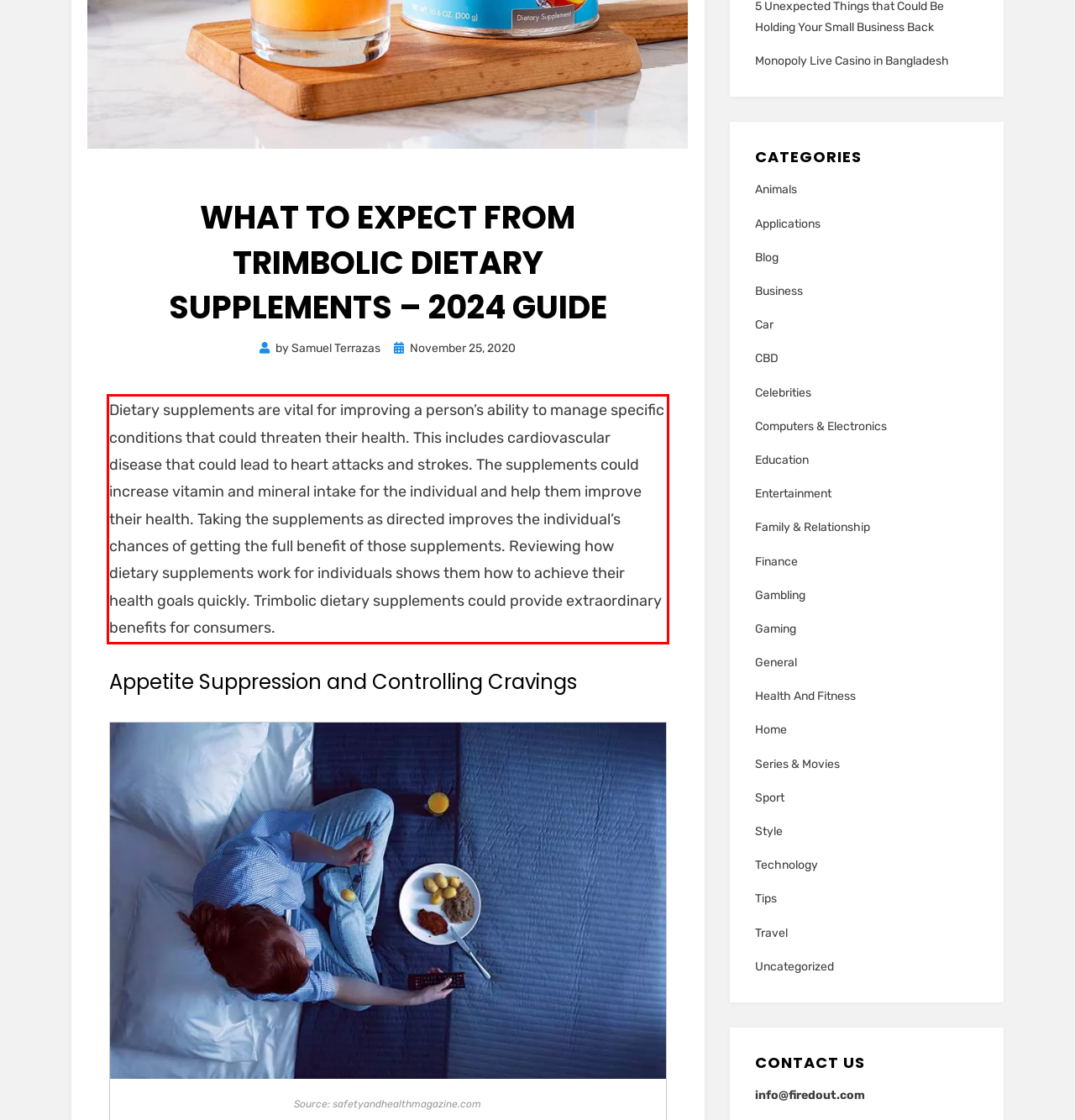Please perform OCR on the text within the red rectangle in the webpage screenshot and return the text content.

Dietary supplements are vital for improving a person’s ability to manage specific conditions that could threaten their health. This includes cardiovascular disease that could lead to heart attacks and strokes. The supplements could increase vitamin and mineral intake for the individual and help them improve their health. Taking the supplements as directed improves the individual’s chances of getting the full benefit of those supplements. Reviewing how dietary supplements work for individuals shows them how to achieve their health goals quickly. Trimbolic dietary supplements could provide extraordinary benefits for consumers.